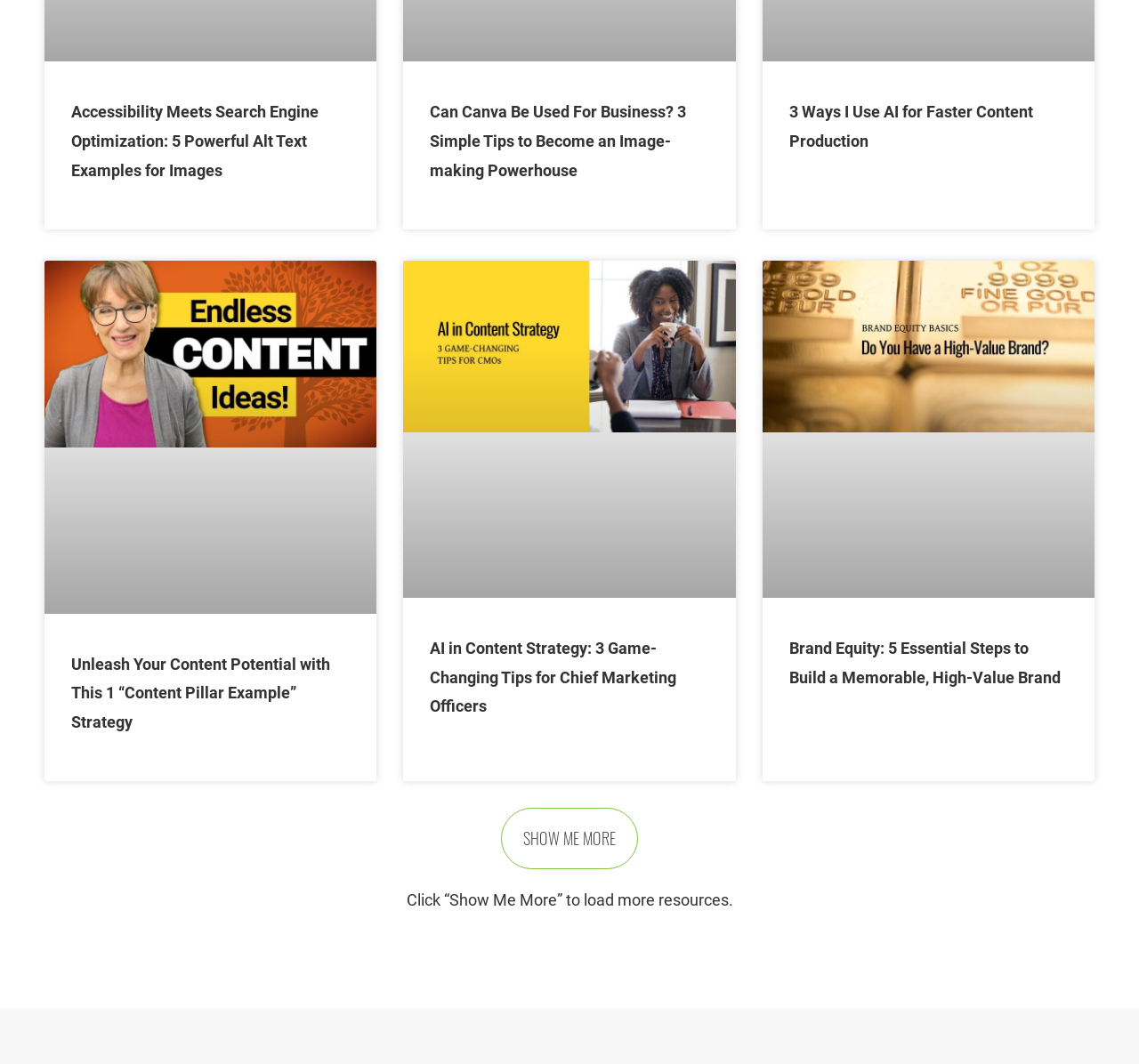Please provide the bounding box coordinates in the format (top-left x, top-left y, bottom-right x, bottom-right y). Remember, all values are floating point numbers between 0 and 1. What is the bounding box coordinate of the region described as: Show Me More

[0.44, 0.759, 0.56, 0.817]